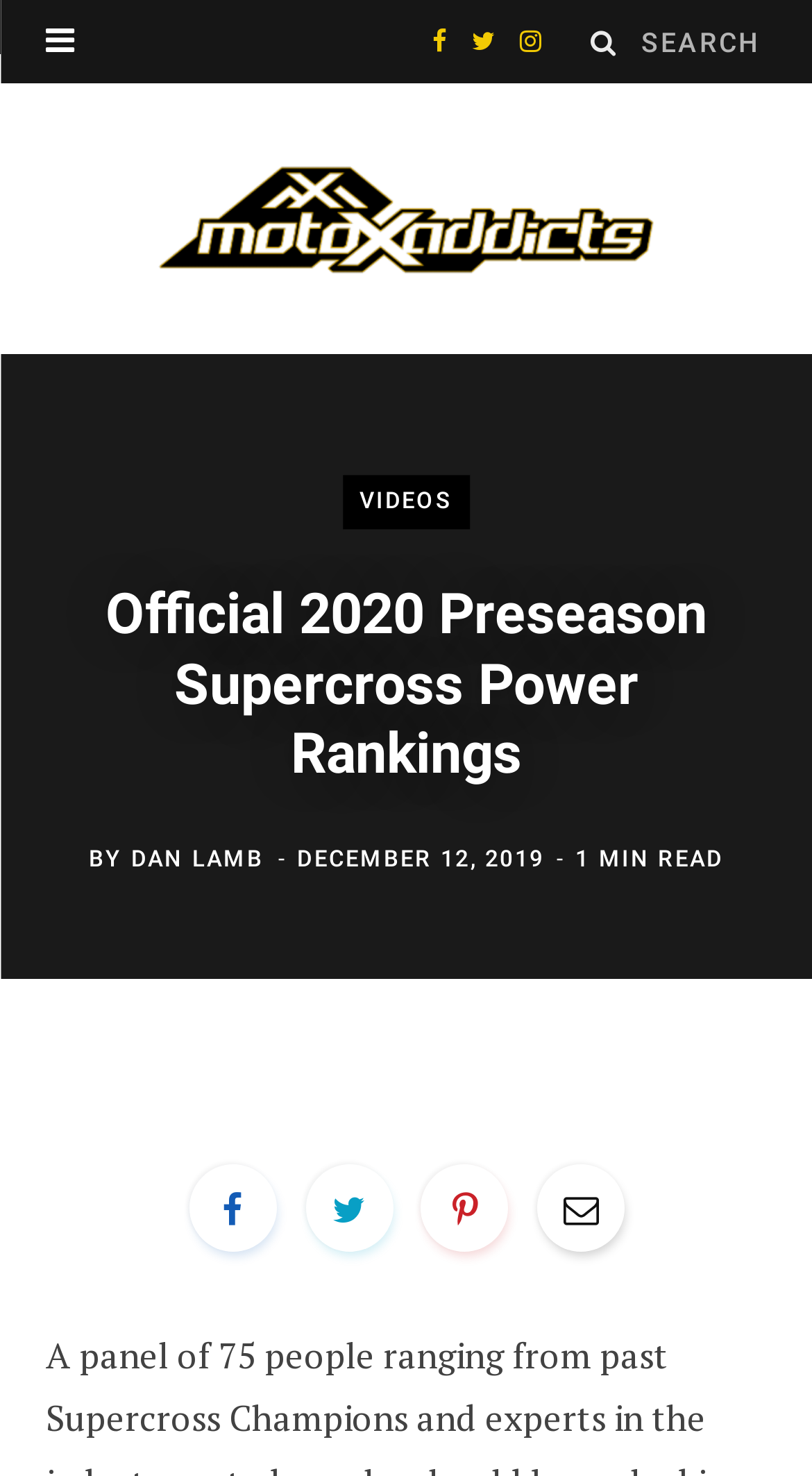How long does it take to read the article? Based on the screenshot, please respond with a single word or phrase.

1 MIN READ